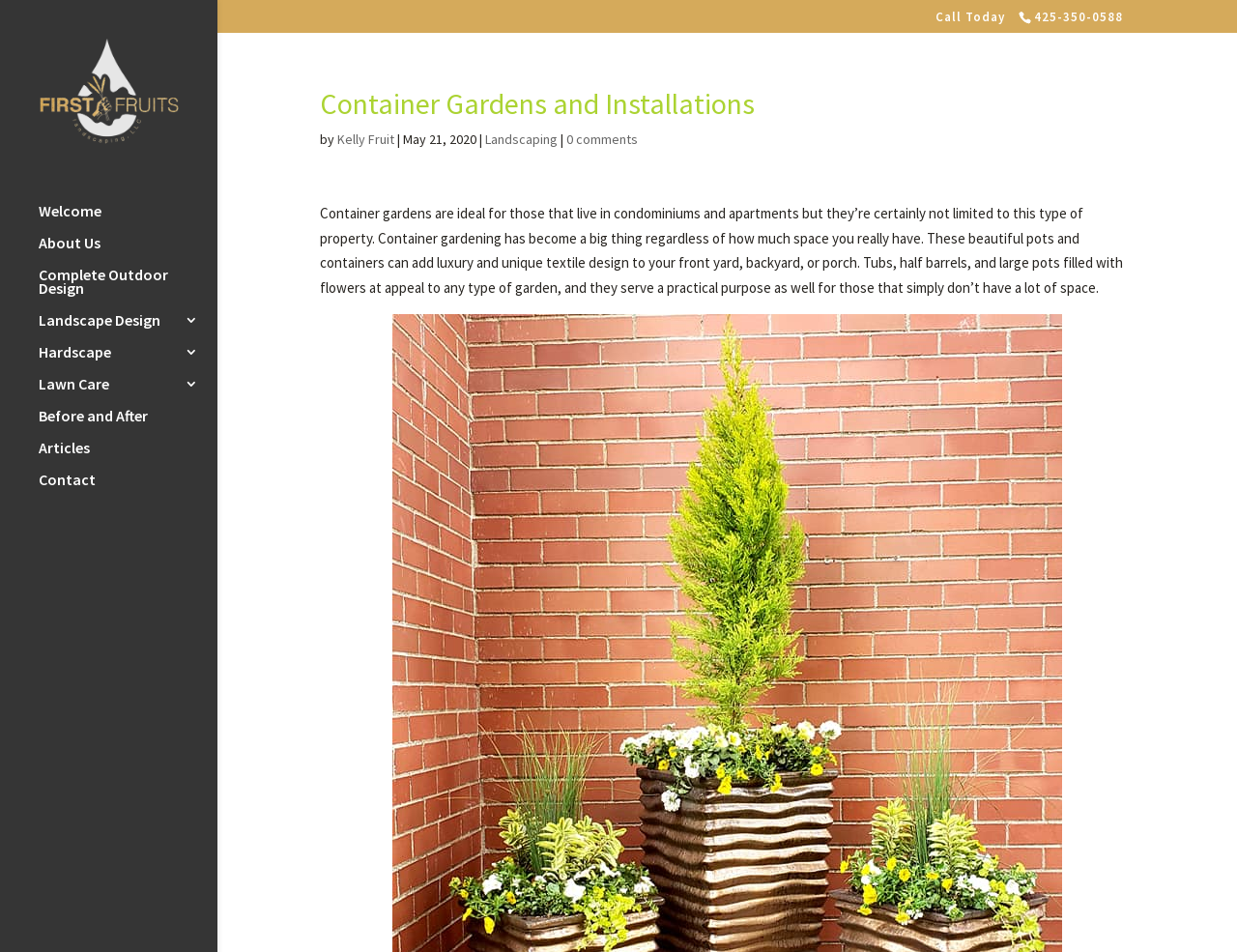Who wrote the article?
Based on the image, provide a one-word or brief-phrase response.

Kelly Fruit